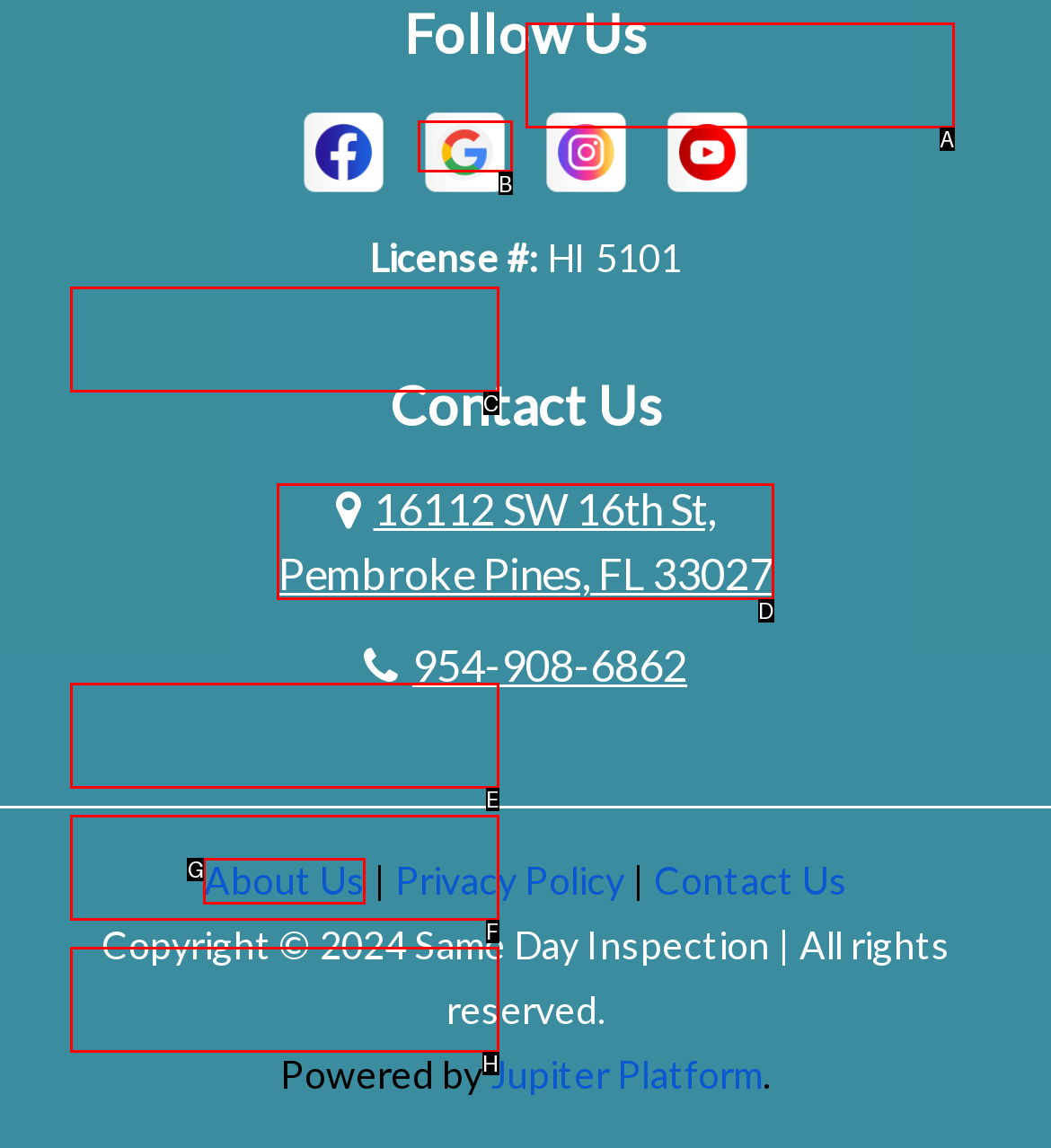Identify the HTML element I need to click to complete this task: View contact information Provide the option's letter from the available choices.

D